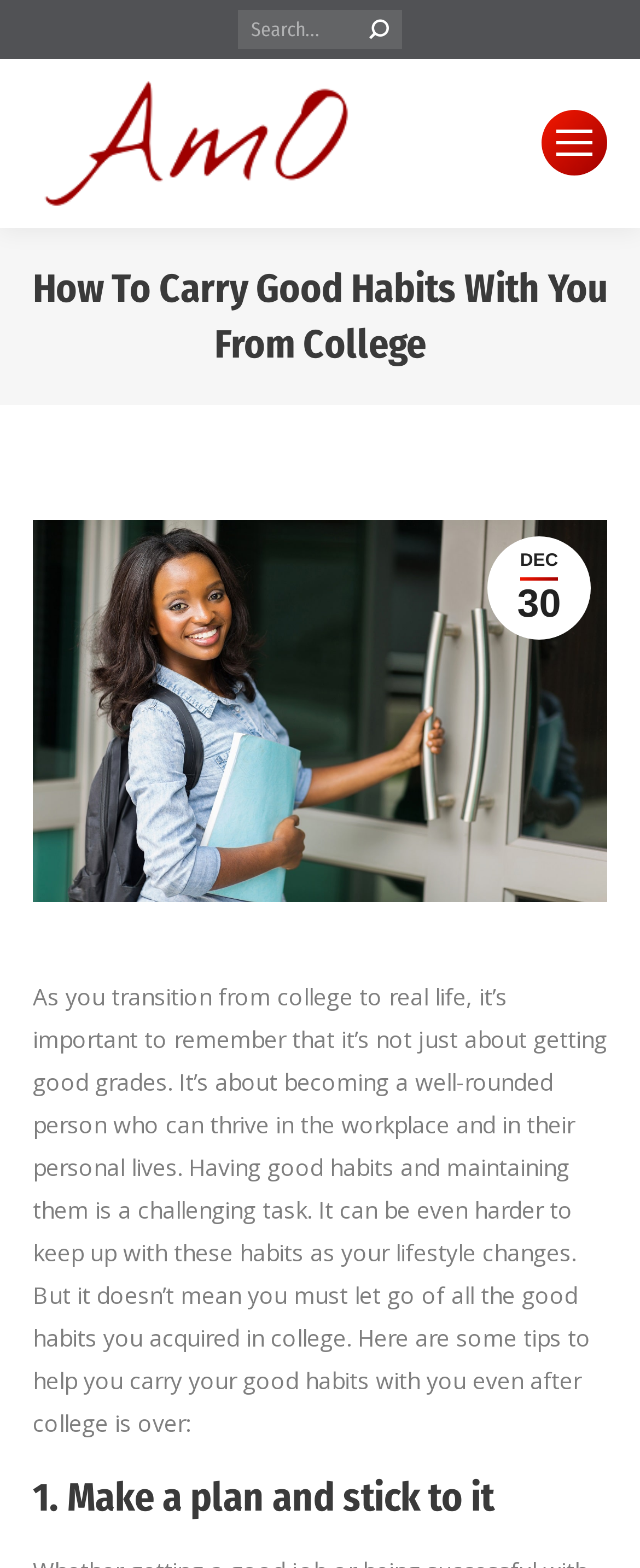Locate the headline of the webpage and generate its content.

How To Carry Good Habits With You From College